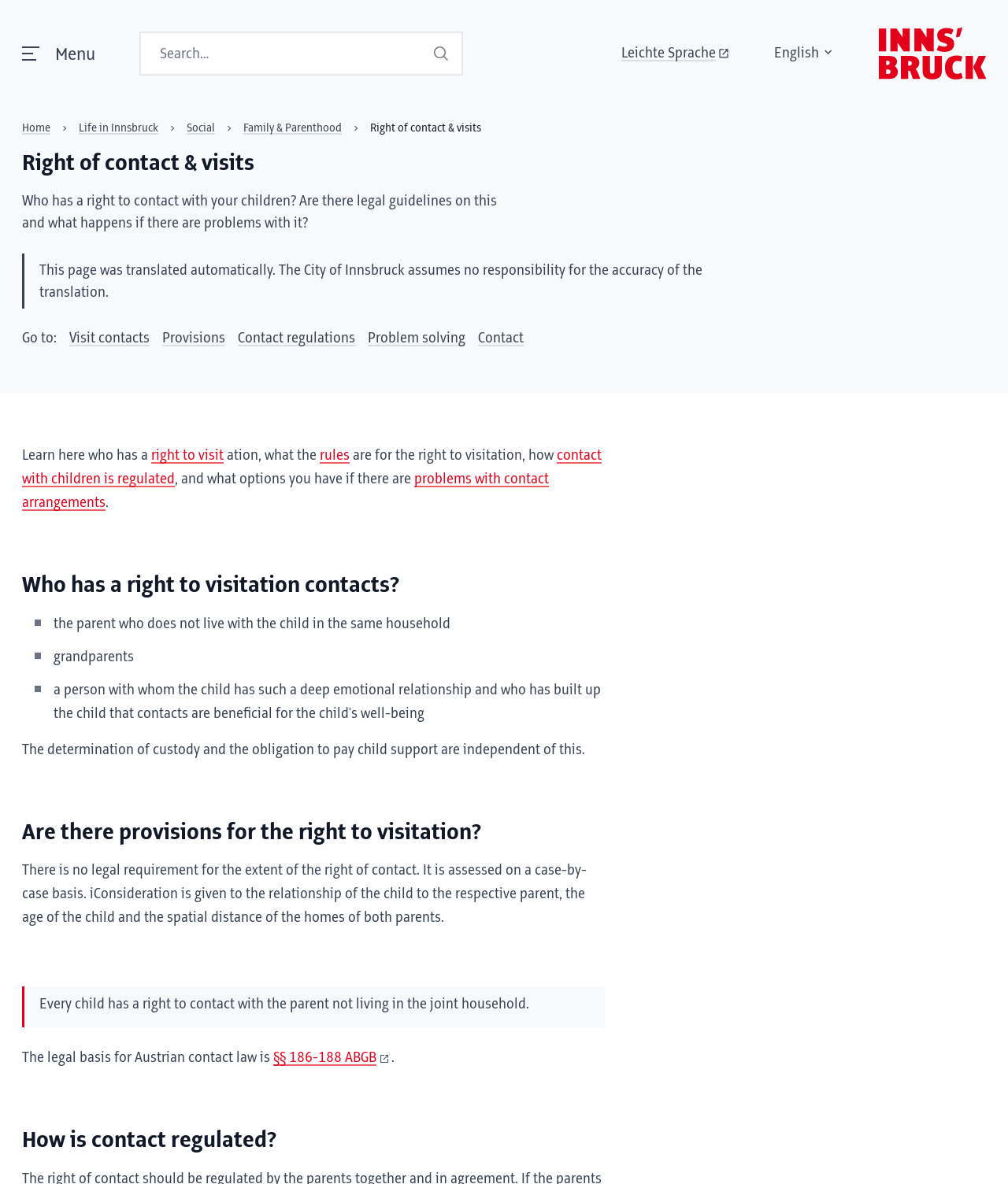Provide a short answer using a single word or phrase for the following question: 
What is the legal basis for Austrian contact law?

§§ 186-188 ABGB